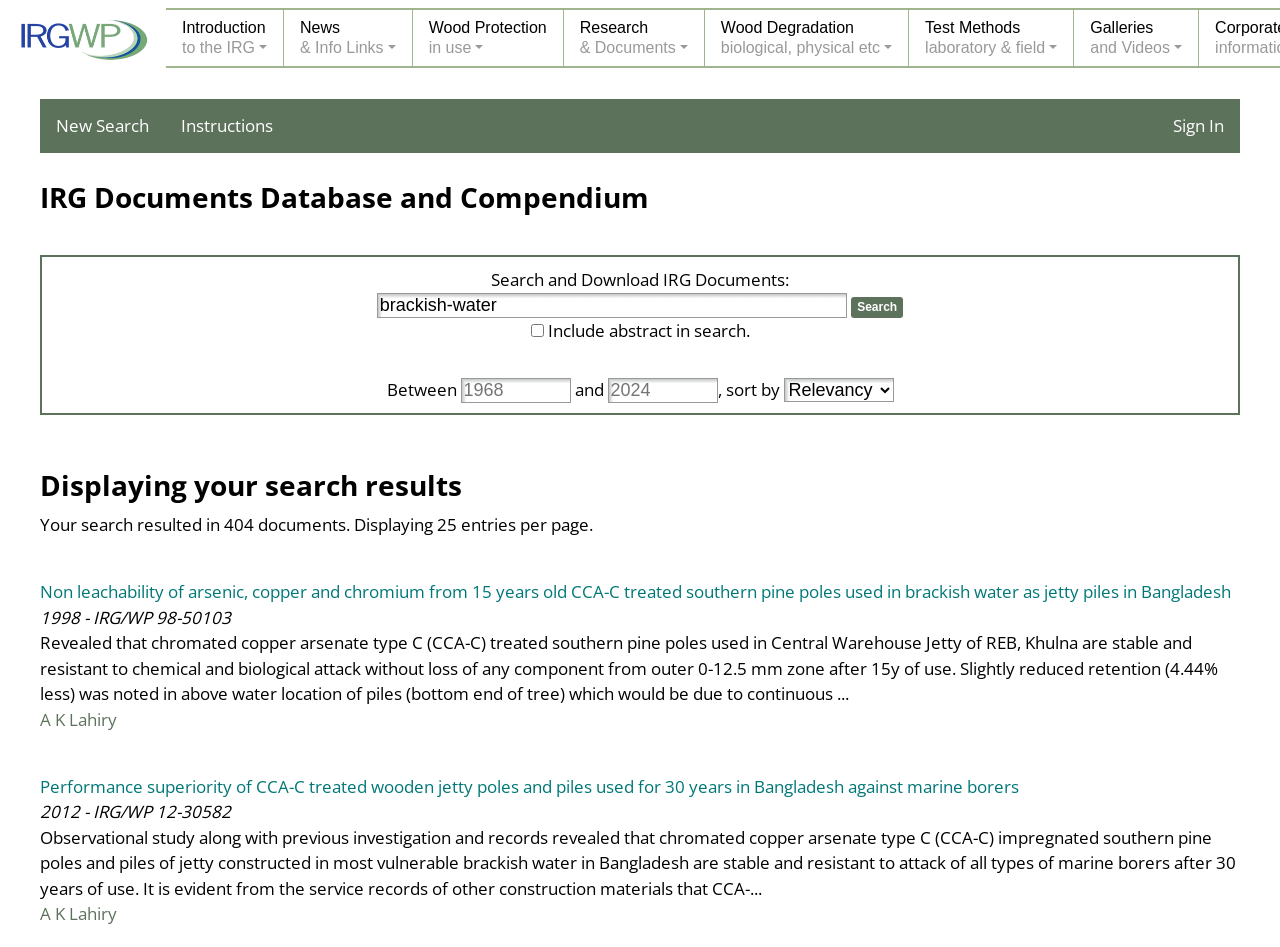Identify the bounding box coordinates of the region that should be clicked to execute the following instruction: "Click the 'New Search' link".

[0.031, 0.105, 0.129, 0.161]